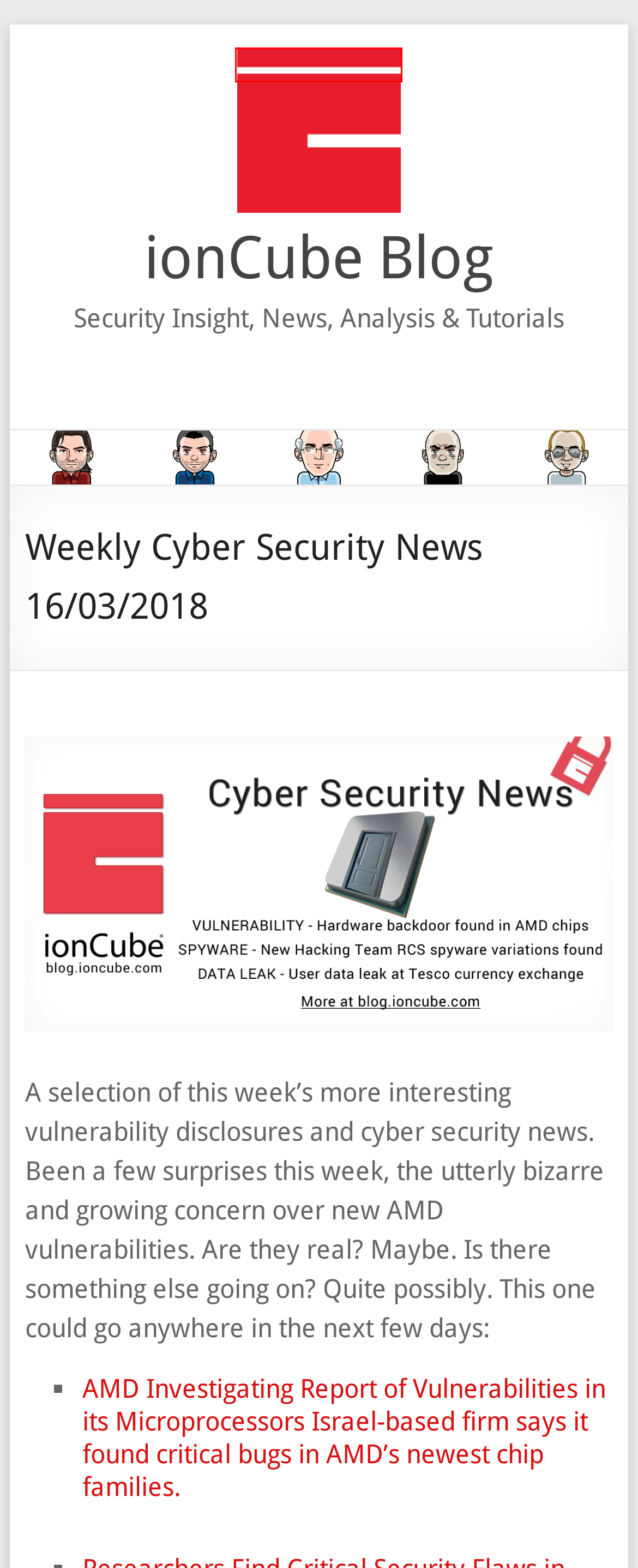Examine the screenshot of the webpage, which has a red bounding box around a UI element. Select the webpage description that best fits the new webpage after the element inside the red bounding box is clicked. Here are the choices:
A. MozFest Archives - ionCube Blog
B. Weekly Cyber Security News 30/05/2024 - ionCube Blog
C. Video Tutorials Archives - ionCube Blog
D. Endpoint Security recent news | Dark Reading
E. ionCube Blog - Security Insight, News, Analysis & Tutorials
F. Kevin, Author at ionCube Blog
G. Guest Post Archives - ionCube Blog
H. PHP Archives - ionCube Blog

E